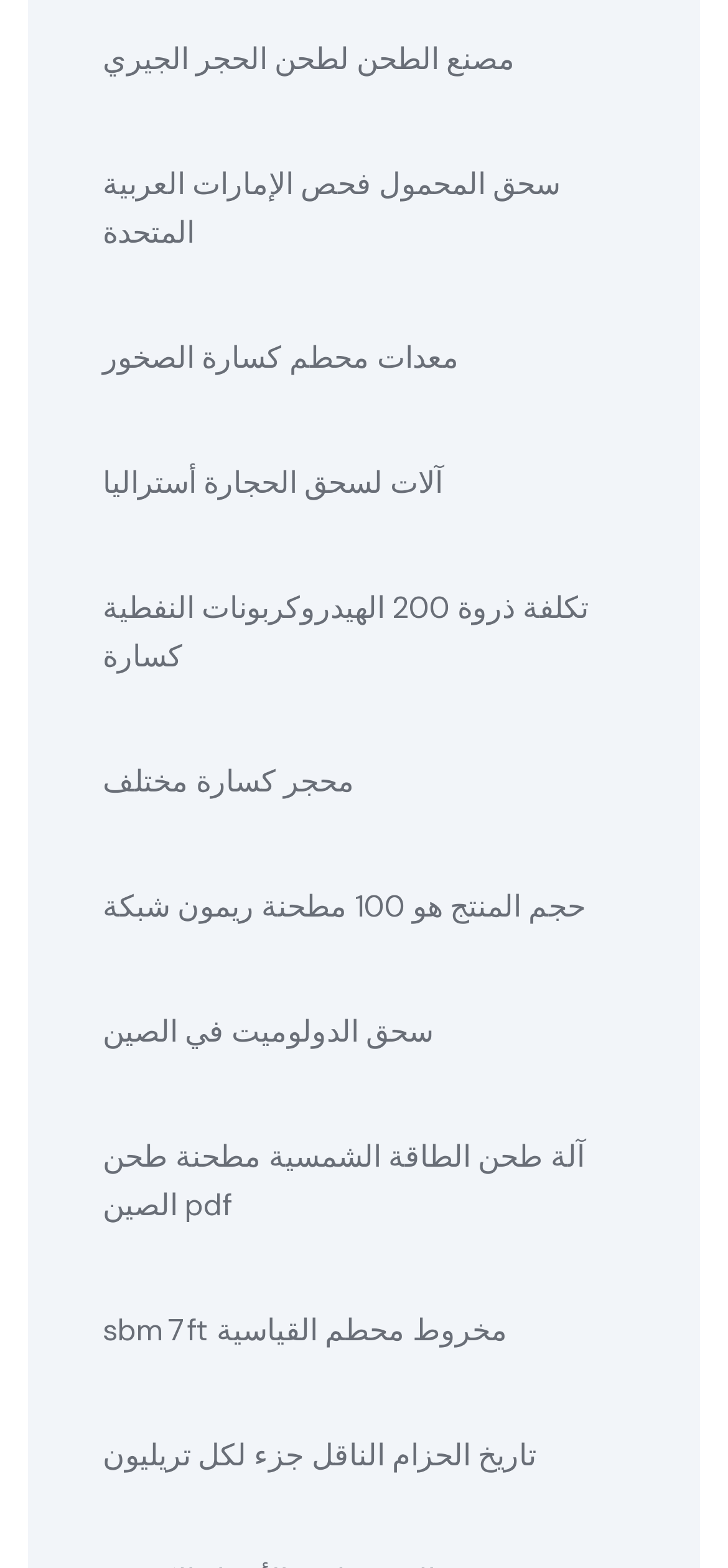Pinpoint the bounding box coordinates of the element that must be clicked to accomplish the following instruction: "Click on the link to learn about grinding limestone". The coordinates should be in the format of four float numbers between 0 and 1, i.e., [left, top, right, bottom].

[0.141, 0.023, 0.708, 0.054]